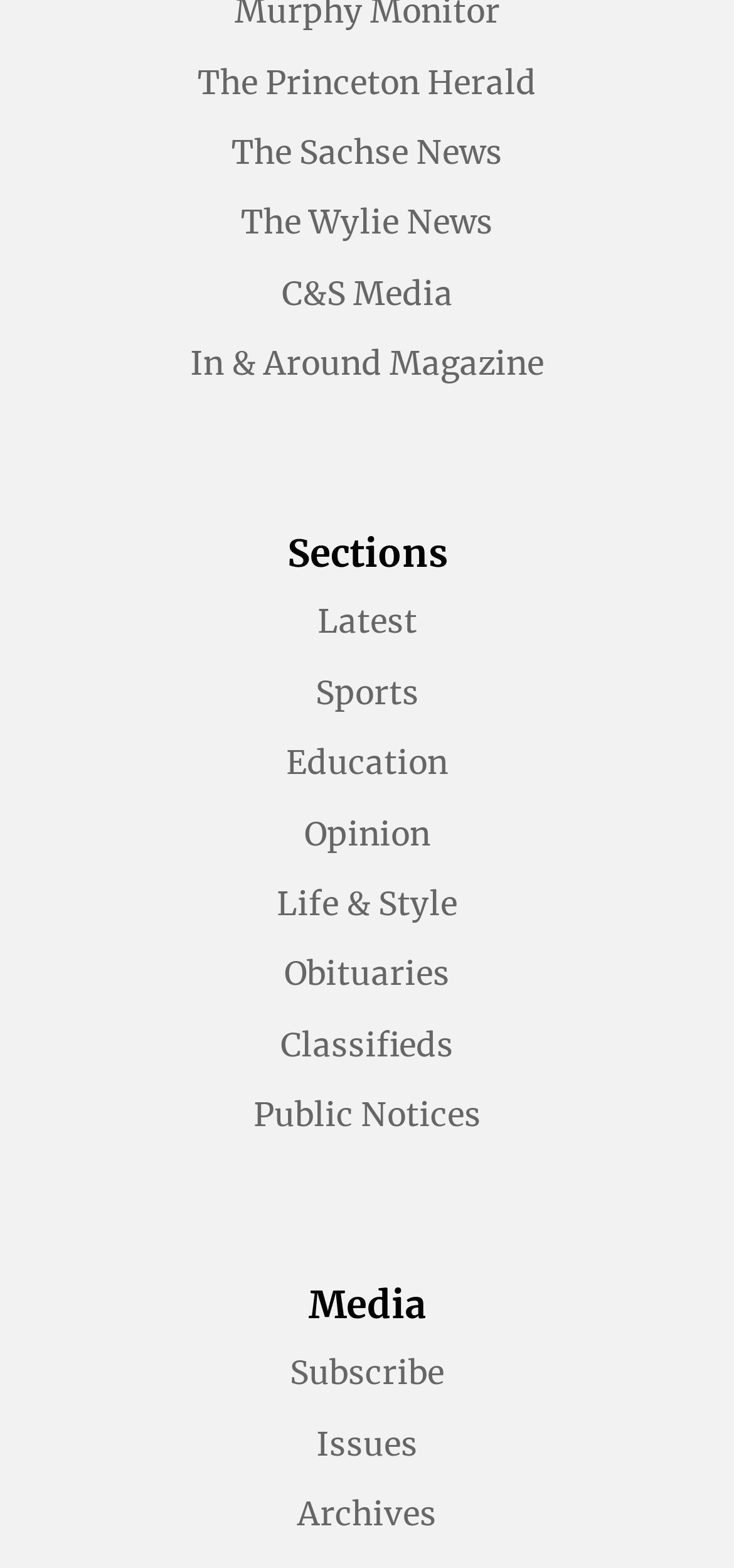Pinpoint the bounding box coordinates of the element to be clicked to execute the instruction: "read opinion articles".

[0.414, 0.518, 0.586, 0.545]